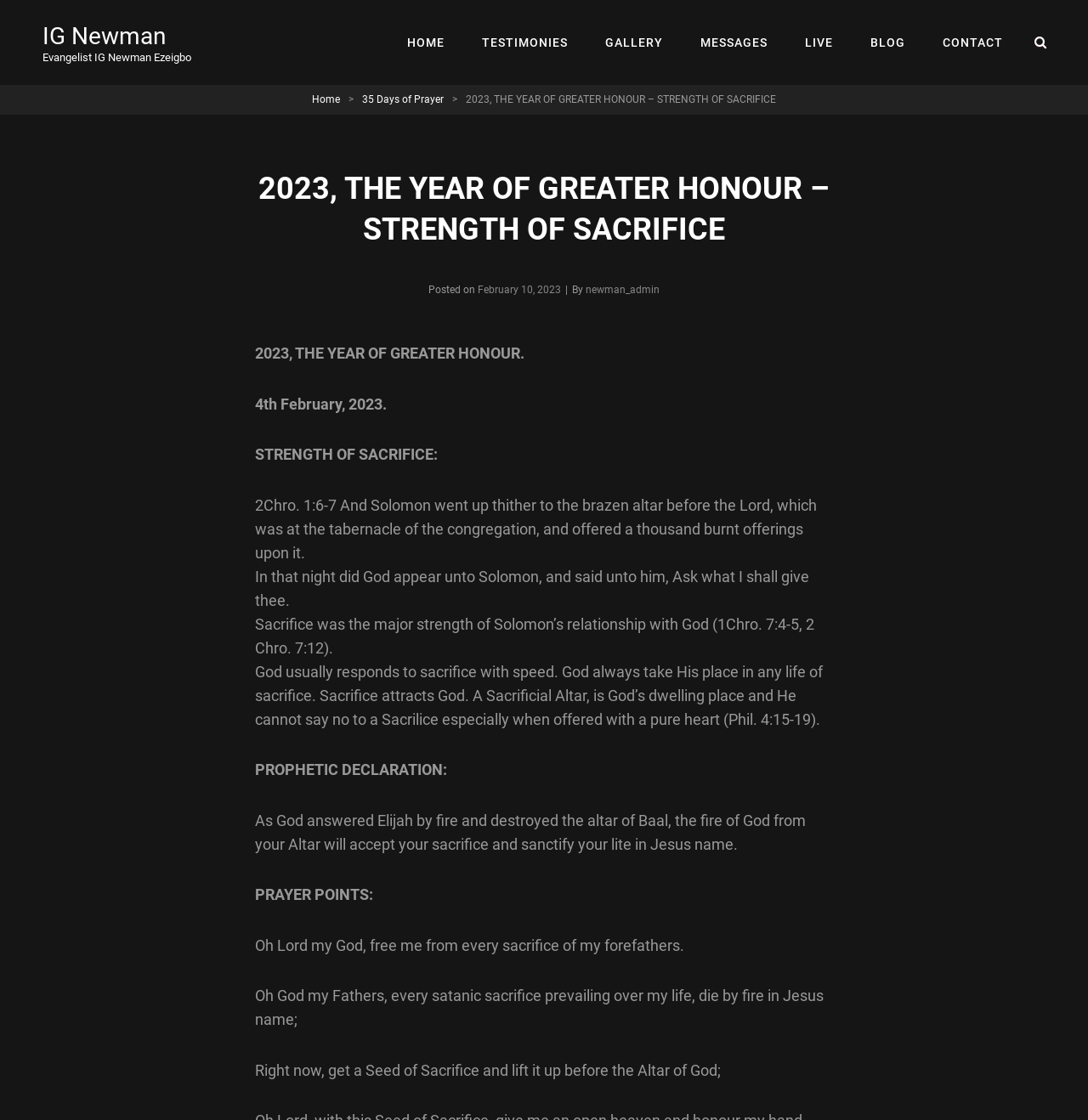Determine which piece of text is the heading of the webpage and provide it.

2023, THE YEAR OF GREATER HONOUR – STRENGTH OF SACRIFICE